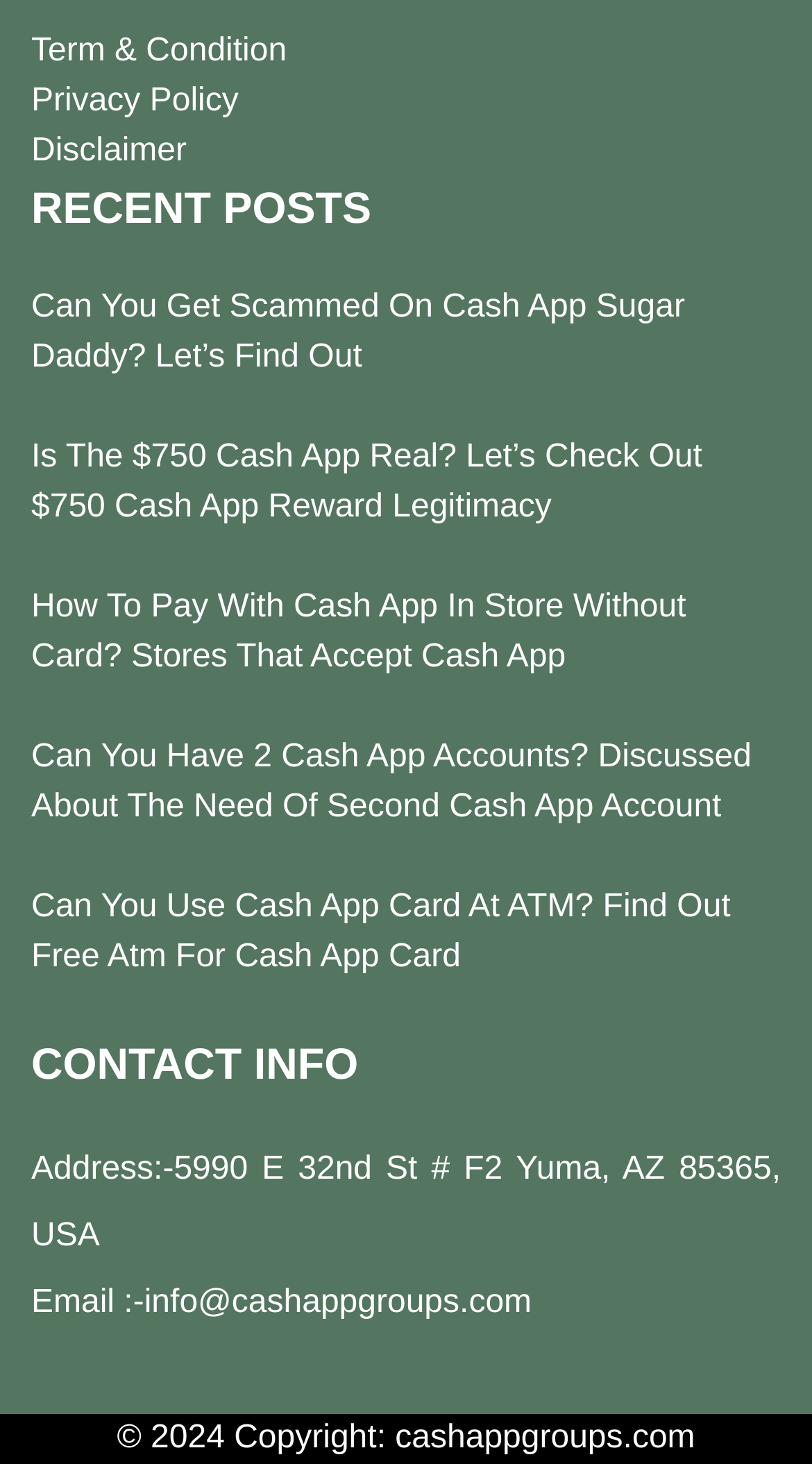Locate the bounding box coordinates of the clickable area needed to fulfill the instruction: "View terms and conditions".

[0.038, 0.023, 0.353, 0.048]